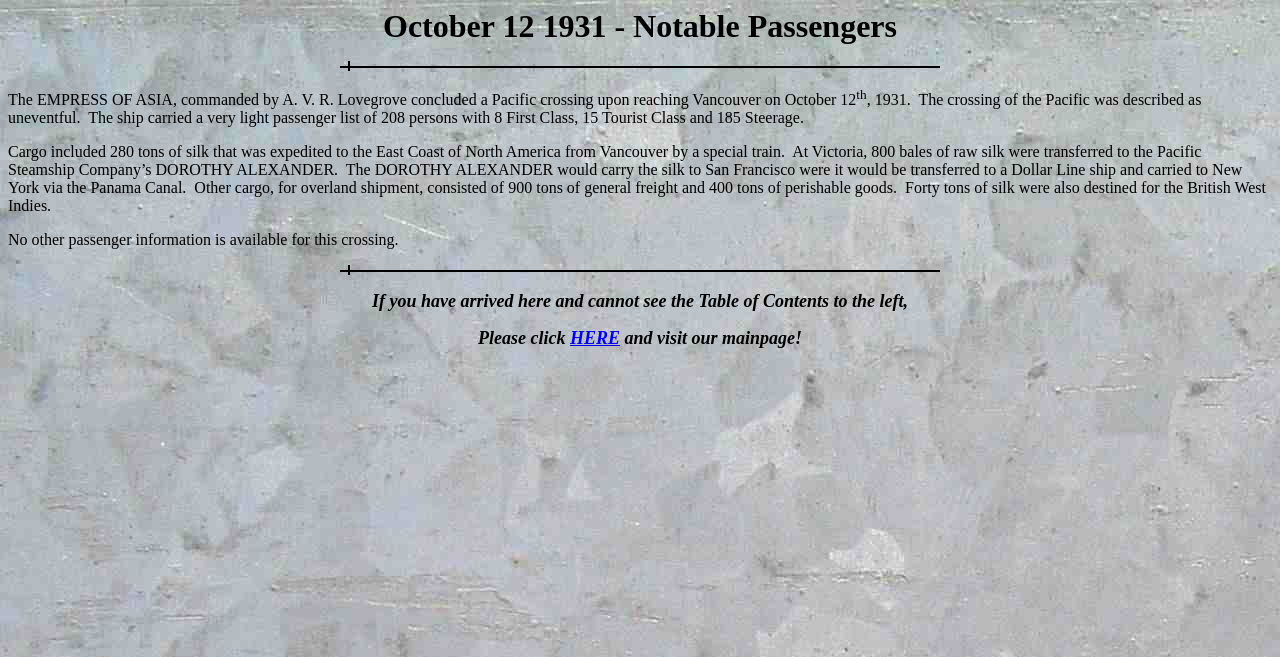Generate an in-depth caption that captures all aspects of the webpage.

The webpage is about "Notable Passengers" and appears to be a historical article or blog post. At the top, there is a title "October 12 1931 - Notable Passengers" followed by an image. Below the title, there is a paragraph of text describing the Empress of Asia's Pacific crossing, which concluded on October 12, 1931. The text mentions the ship's commander, A. V. Lovegrove, and notes that the crossing was uneventful.

Further down, there are several paragraphs of text describing the ship's cargo, including 280 tons of silk, 900 tons of general freight, and 400 tons of perishable goods. The silk was destined for the East Coast of North America, with some also going to the British West Indies. The text also mentions that the ship carried a light passenger list of 208 persons.

In the middle of the page, there is another image. Below the image, there is a message asking users to click on a link to visit the main page if they cannot see the Table of Contents to the left. The link is labeled "HERE".